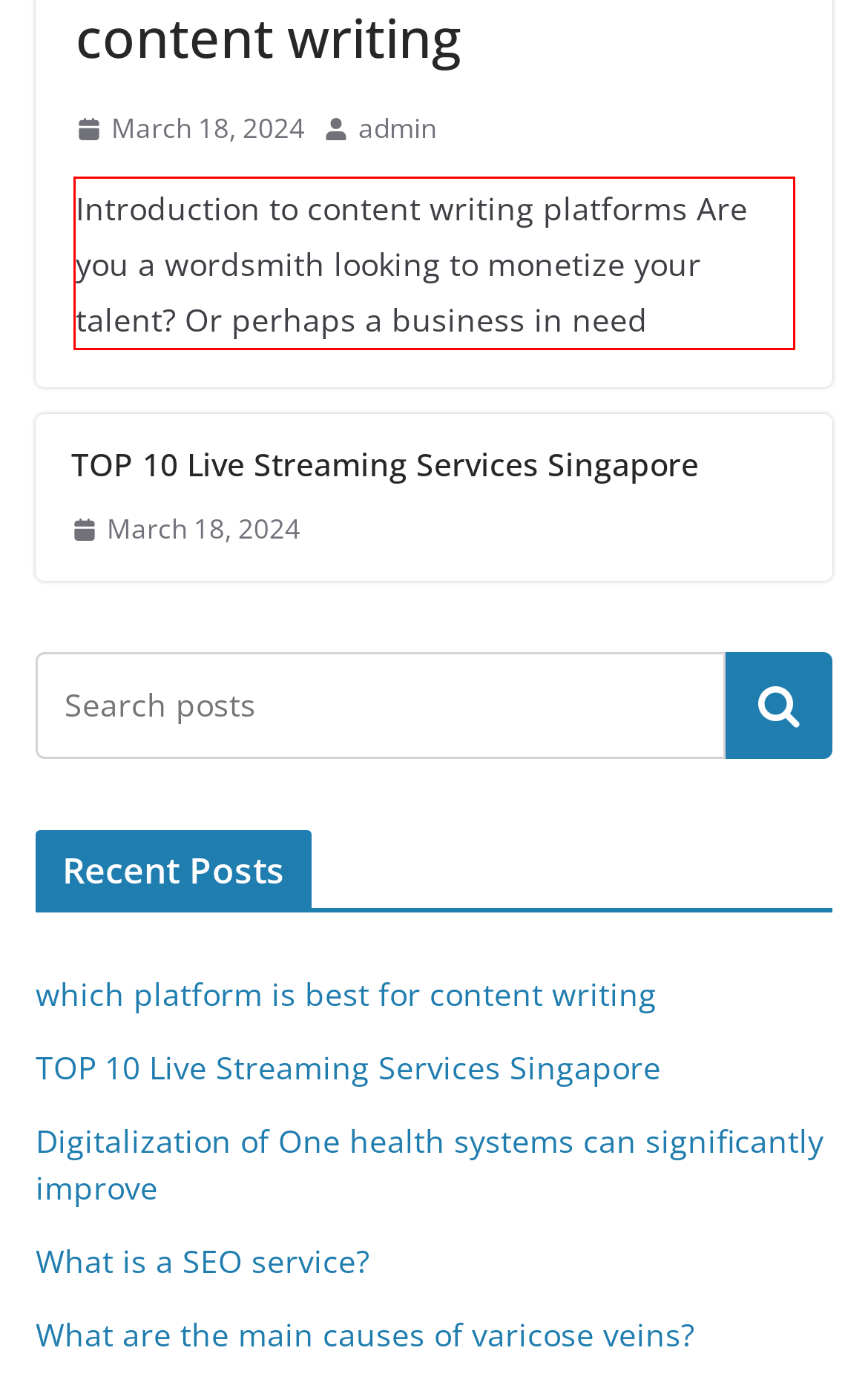You have a screenshot with a red rectangle around a UI element. Recognize and extract the text within this red bounding box using OCR.

Introduction to content writing platforms Are you a wordsmith looking to monetize your talent? Or perhaps a business in need